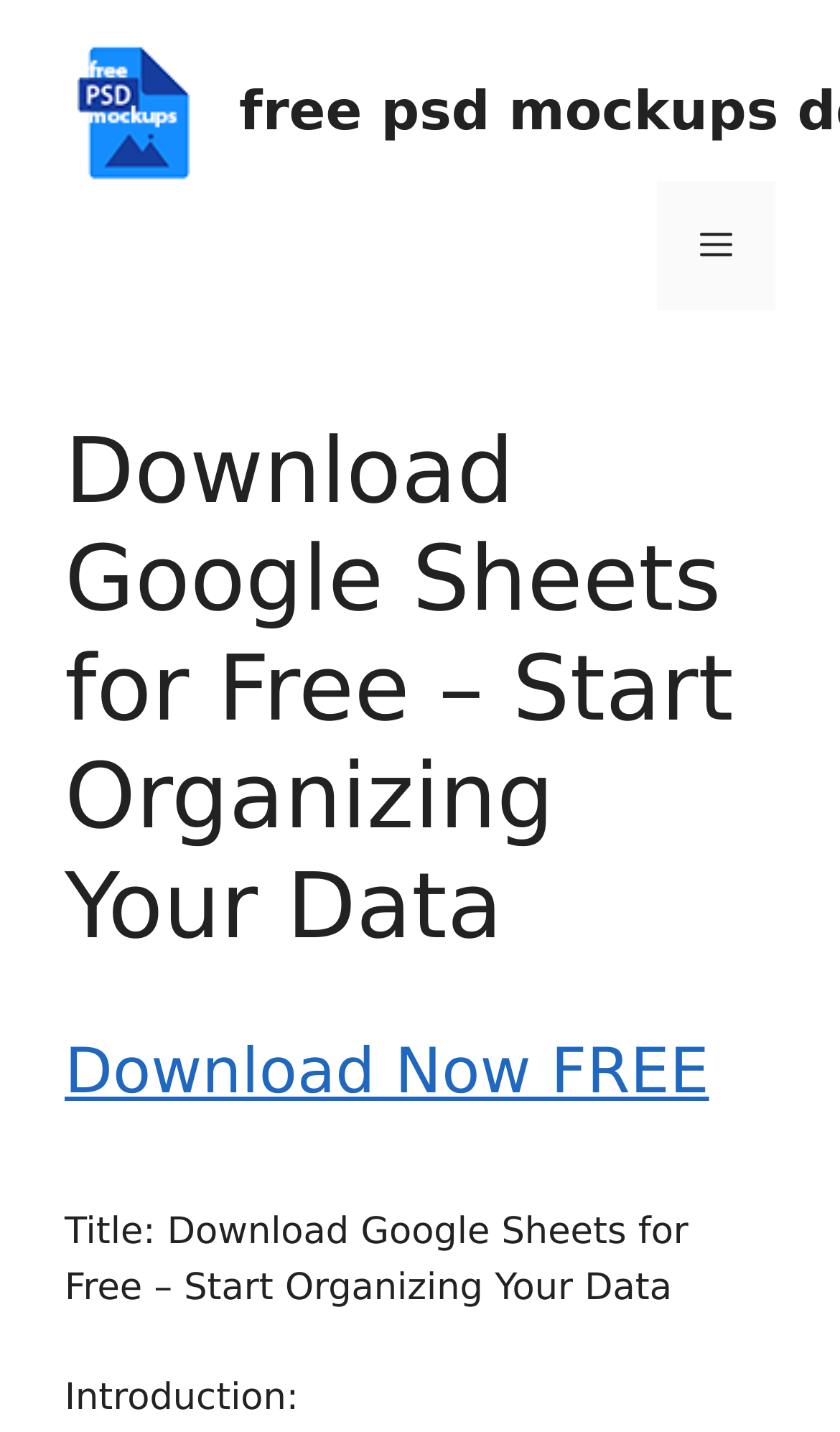From the webpage screenshot, identify the region described by alt="free psd mockups download". Provide the bounding box coordinates as (top-left x, top-left y, bottom-right x, bottom-right y), with each value being a floating point number between 0 and 1.

[0.077, 0.063, 0.241, 0.093]